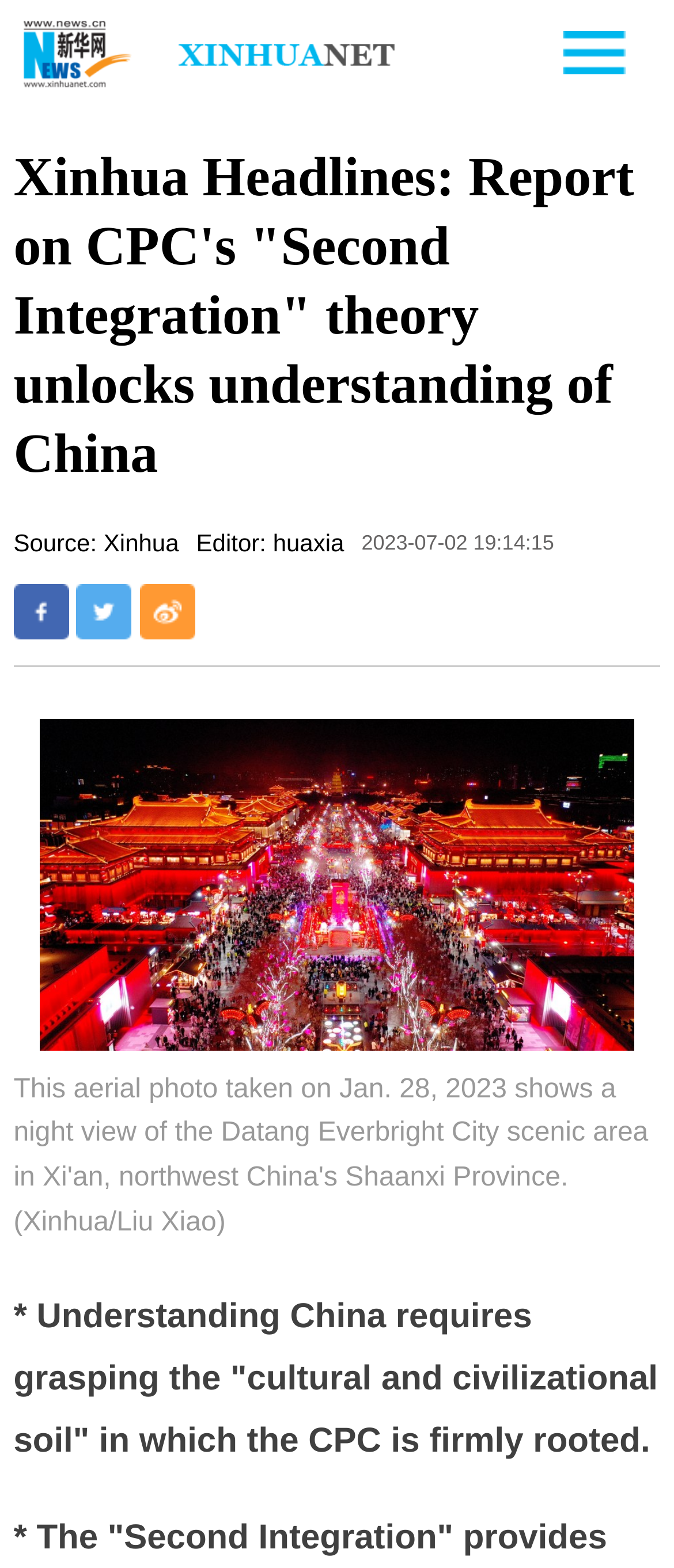How many social media platforms can the article be shared to?
Using the image, provide a concise answer in one word or a short phrase.

3